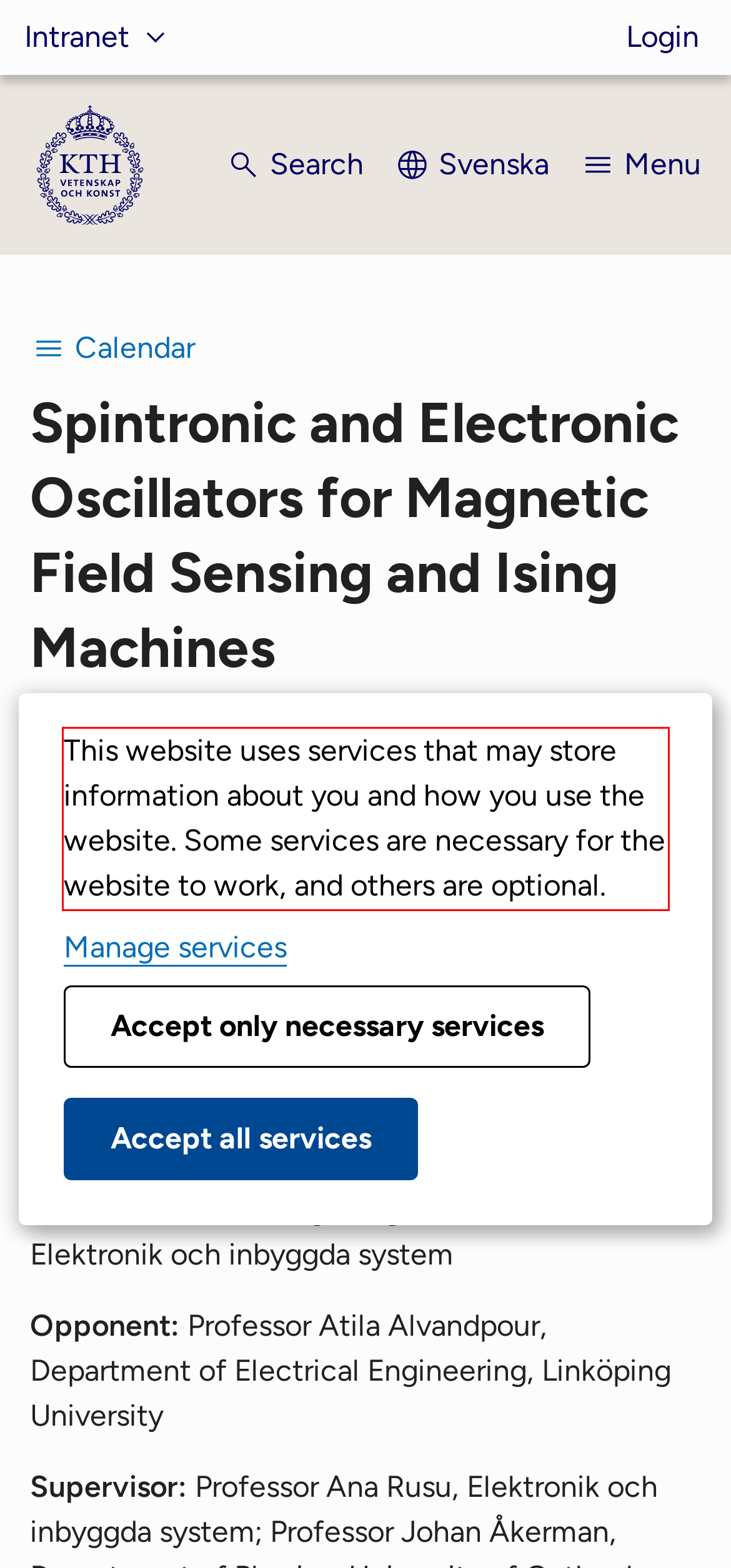From the screenshot of the webpage, locate the red bounding box and extract the text contained within that area.

This website uses services that may store information about you and how you use the website. Some services are necessary for the website to work, and others are optional.